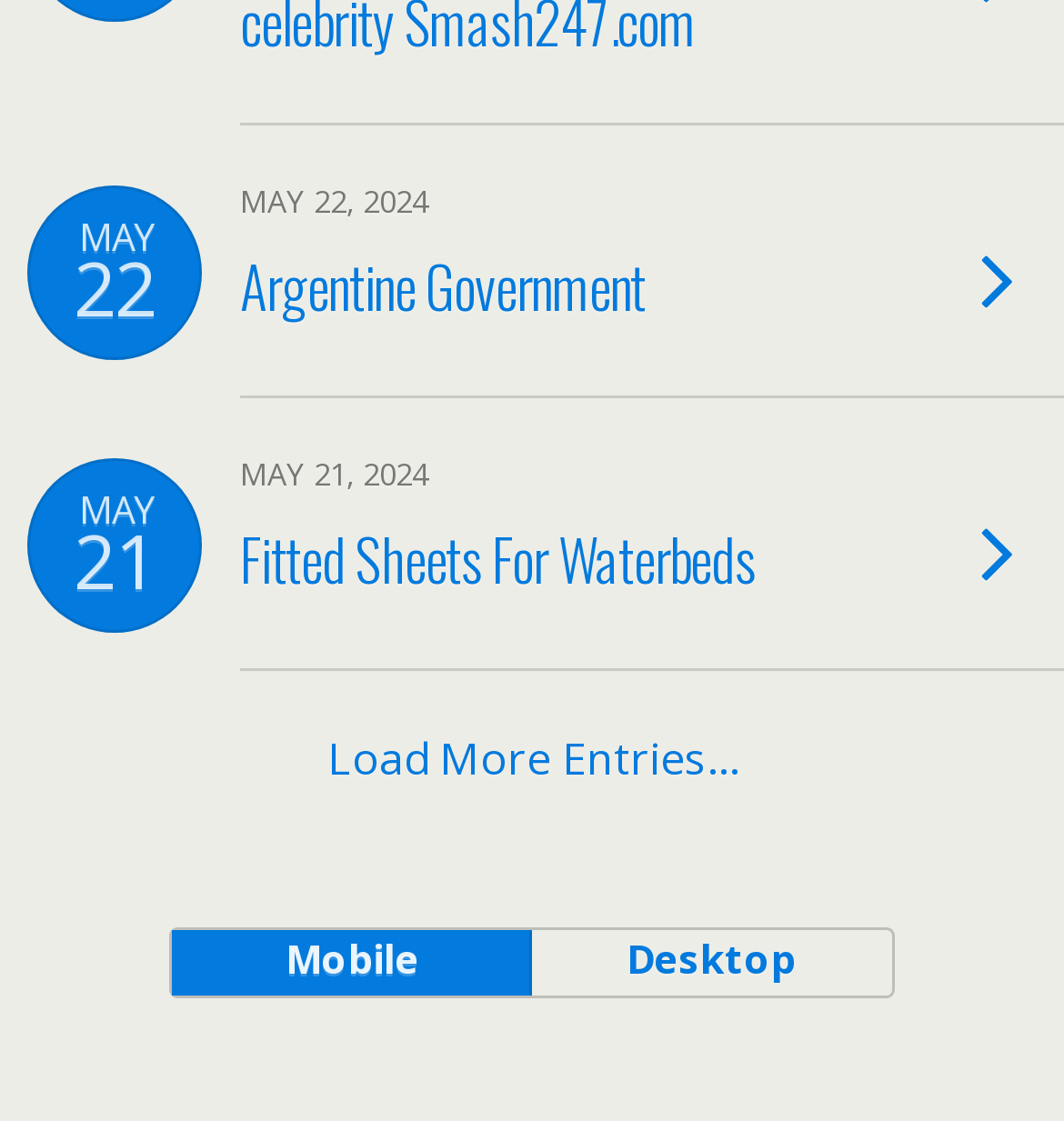Extract the bounding box coordinates for the described element: "mobile". The coordinates should be represented as four float numbers between 0 and 1: [left, top, right, bottom].

[0.163, 0.83, 0.5, 0.888]